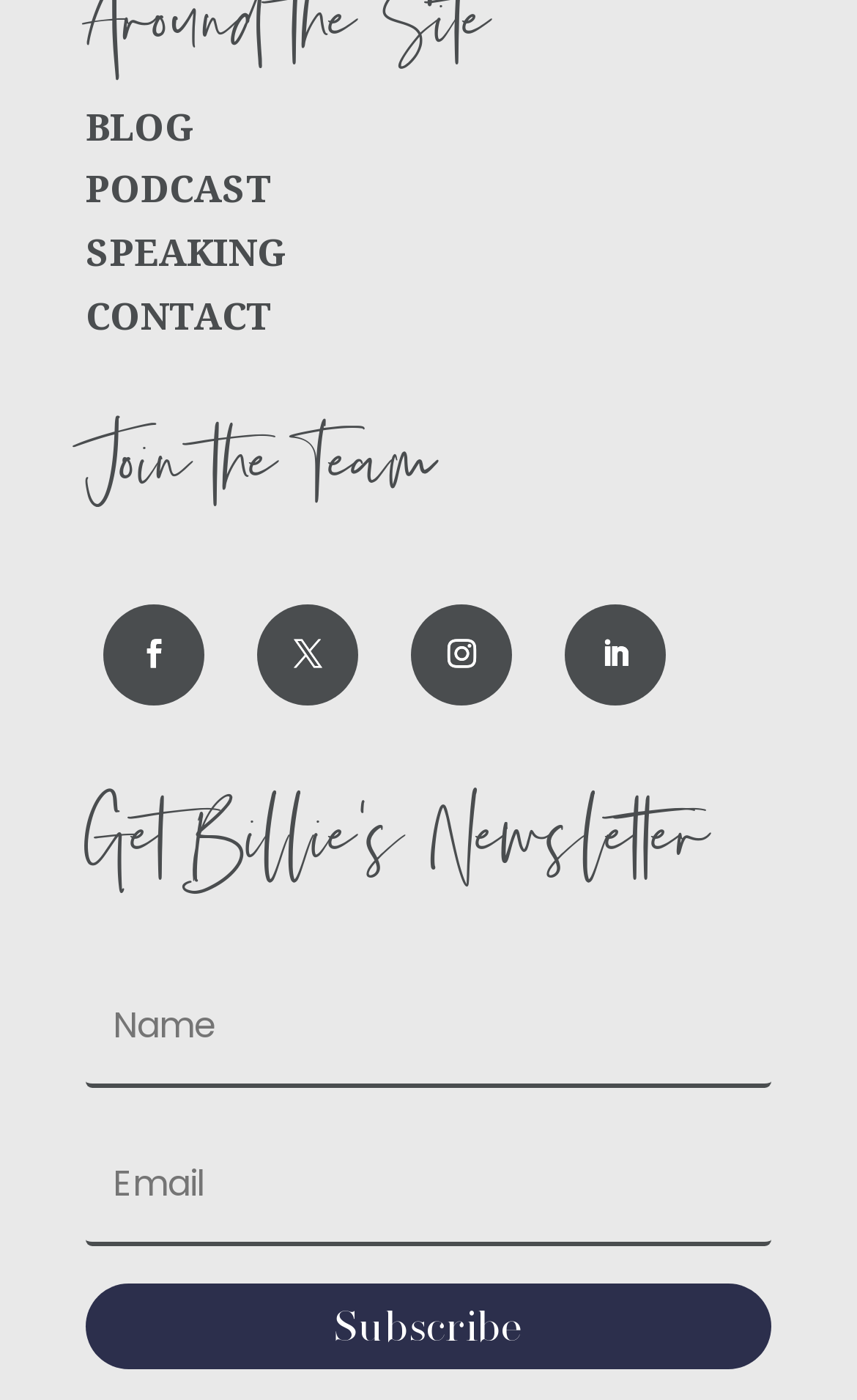What is the call-to-action of the webpage?
Please give a detailed and elaborate explanation in response to the question.

I determined the call-to-action of the webpage by looking at the prominent 'Subscribe' button and the textboxes below the 'Get Billie's Newsletter' heading, which suggests that the main action the webpage is encouraging users to take is to subscribe to a newsletter.